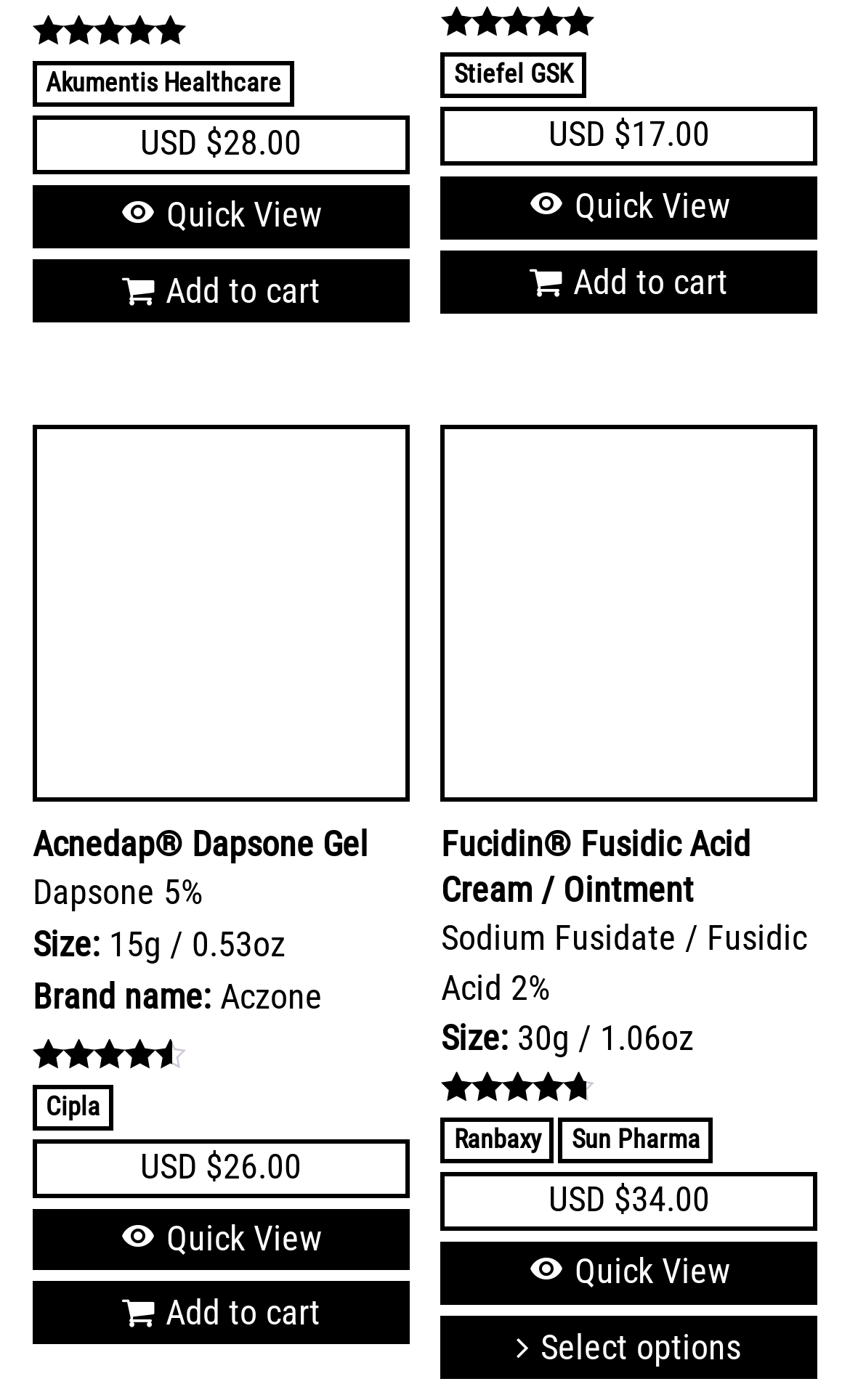Determine the bounding box coordinates of the element's region needed to click to follow the instruction: "Quick view of Aczone Generic Dapsone 5 Gel". Provide these coordinates as four float numbers between 0 and 1, formatted as [left, top, right, bottom].

[0.038, 0.132, 0.482, 0.177]